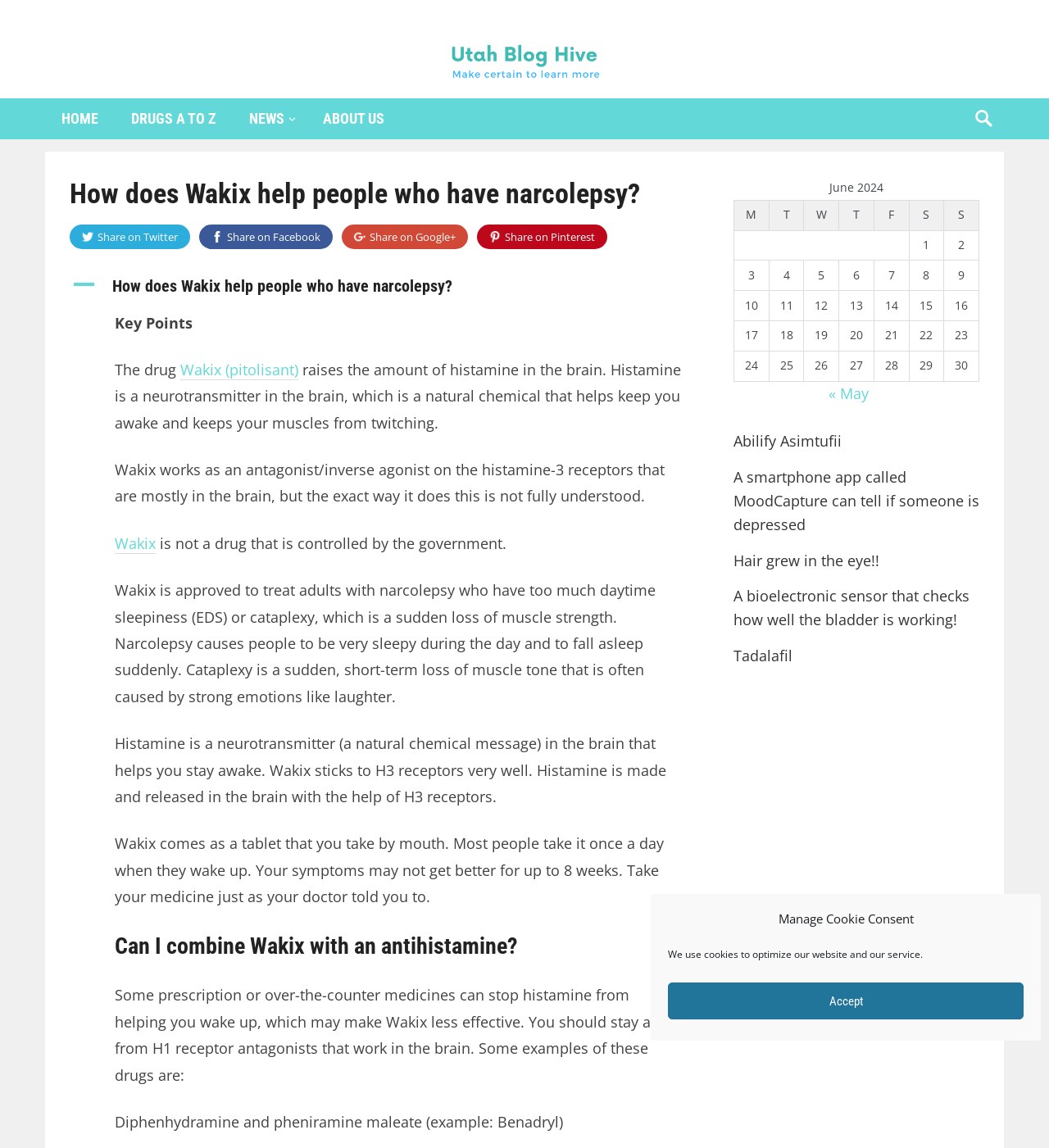Refer to the element description Hokkaido University Global Vision 2040 and identify the corresponding bounding box in the screenshot. Format the coordinates as (top-left x, top-left y, bottom-right x, bottom-right y) with values in the range of 0 to 1.

None